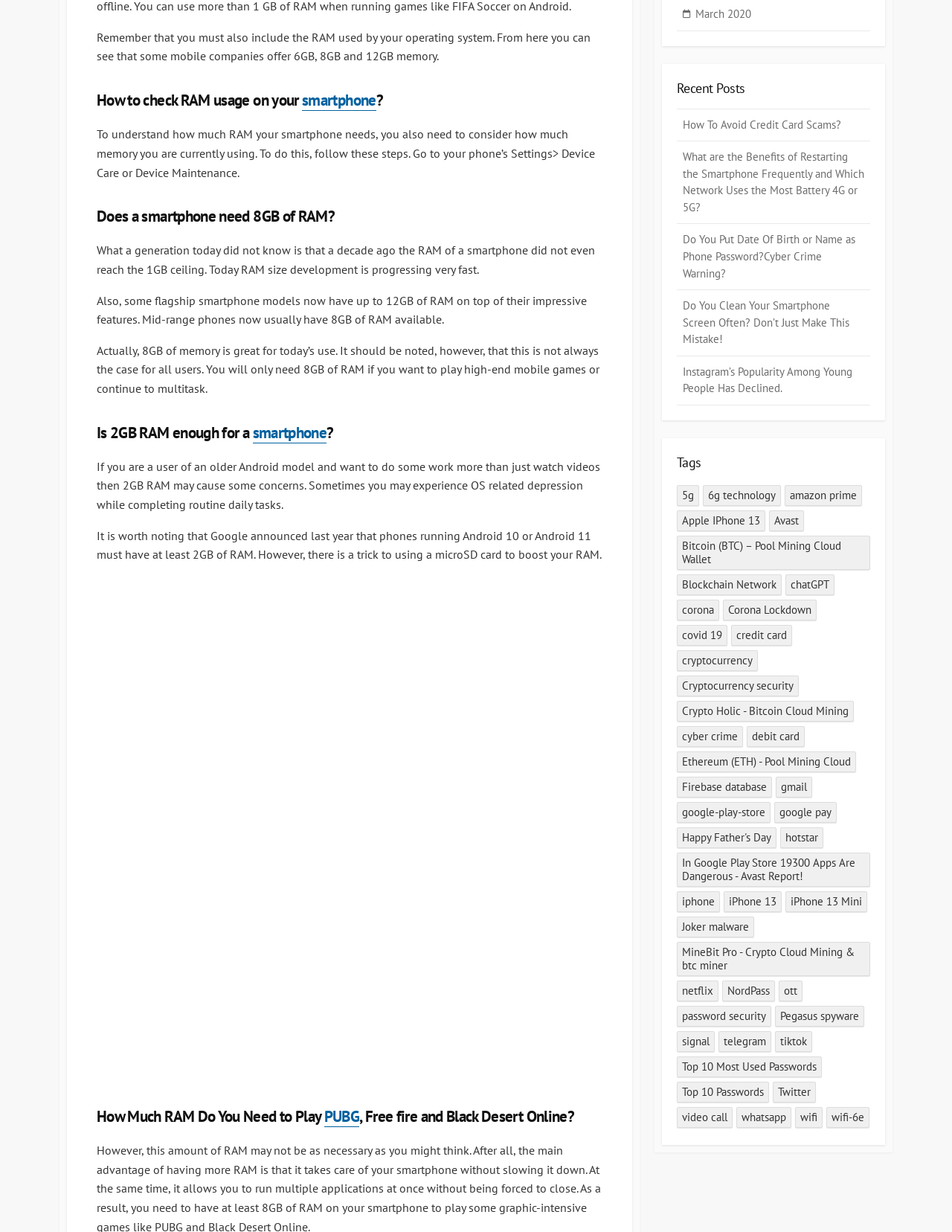How much RAM does a mid-range phone usually have?
Answer with a single word or short phrase according to what you see in the image.

8GB